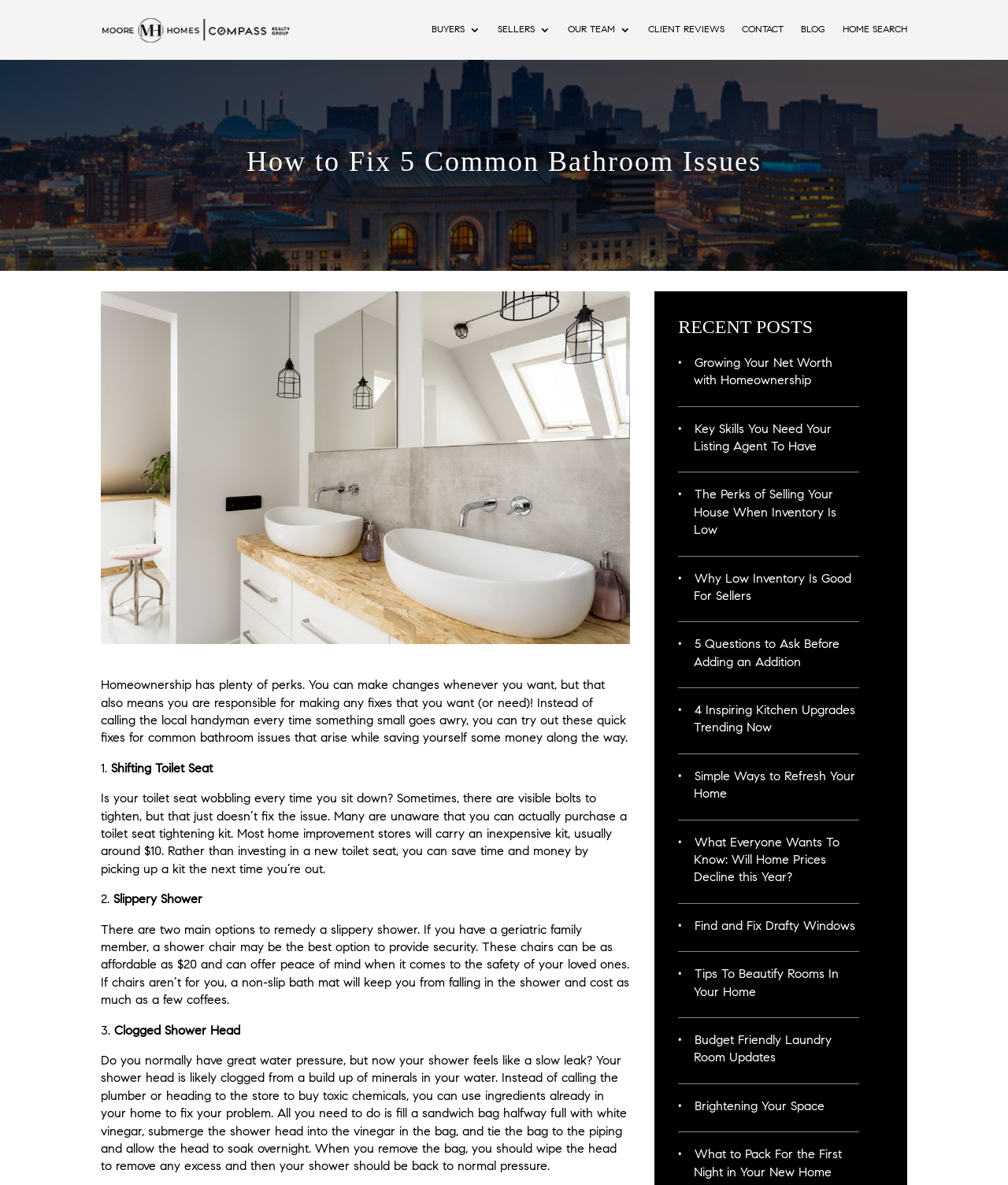Determine the coordinates of the bounding box for the clickable area needed to execute this instruction: "Click the 'CONTACT' link".

[0.736, 0.0, 0.777, 0.05]